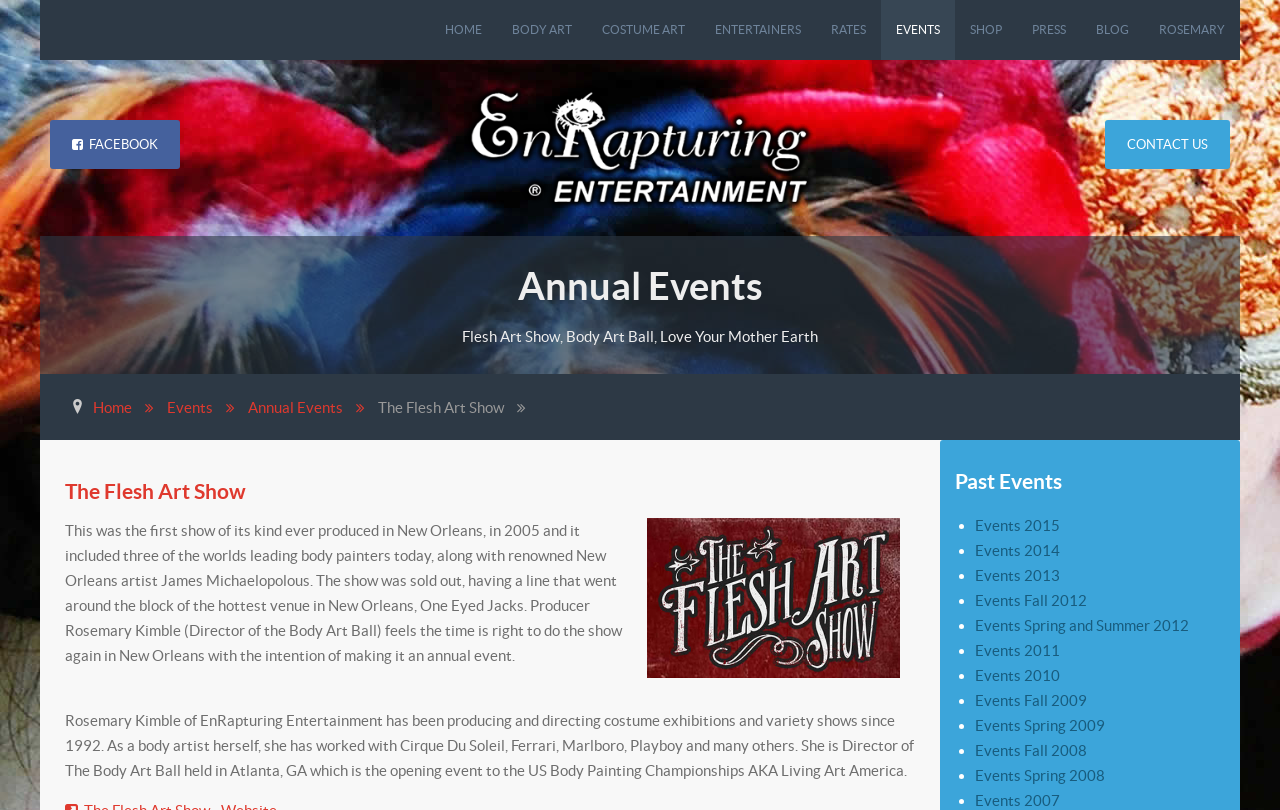Find the bounding box coordinates for the HTML element described as: "Events 2011". The coordinates should consist of four float values between 0 and 1, i.e., [left, top, right, bottom].

[0.762, 0.793, 0.828, 0.814]